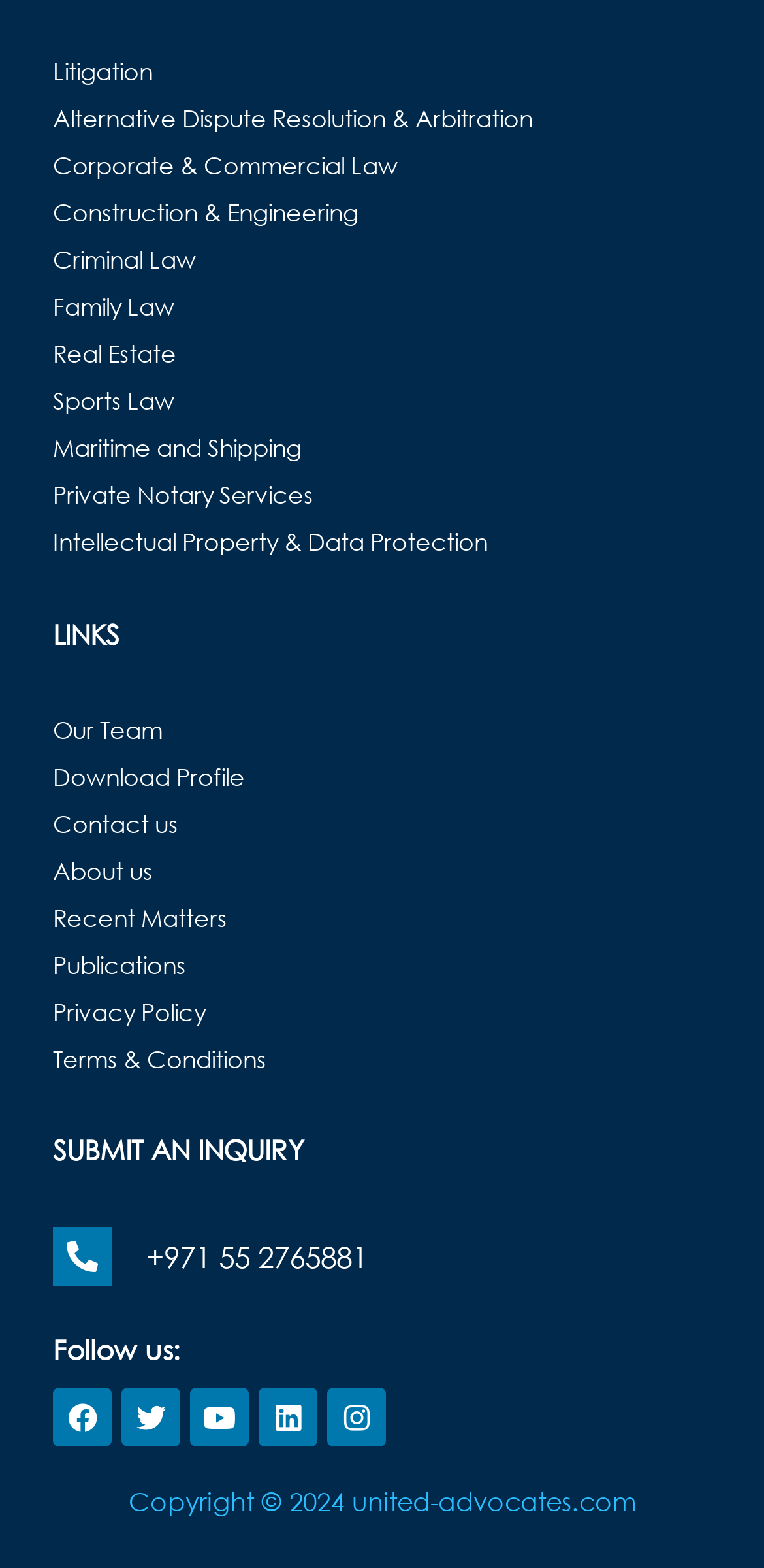Answer this question in one word or a short phrase: What is the copyright year of the law firm's website?

2024